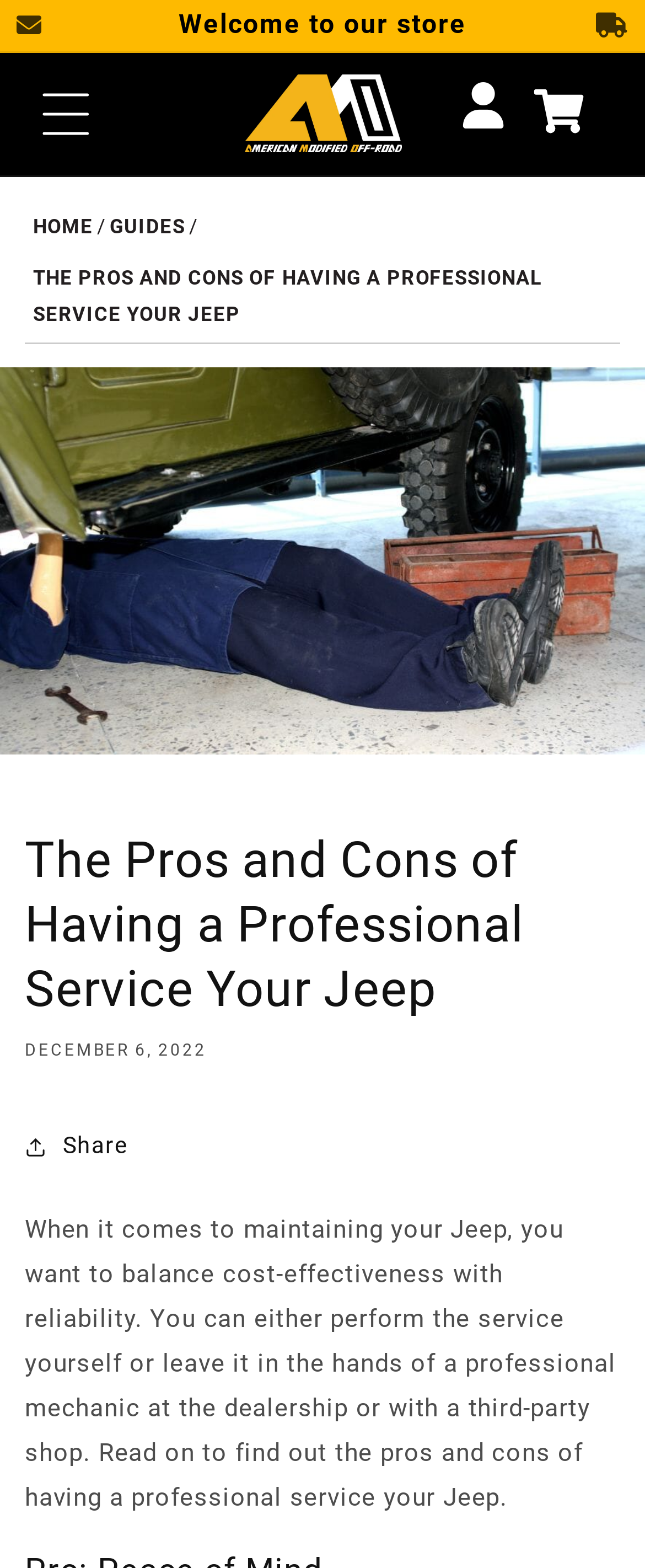Based on the element description parent_node: Cart, identify the bounding box of the UI element in the given webpage screenshot. The coordinates should be in the format (top-left x, top-left y, bottom-right x, bottom-right y) and must be between 0 and 1.

[0.359, 0.04, 0.641, 0.105]